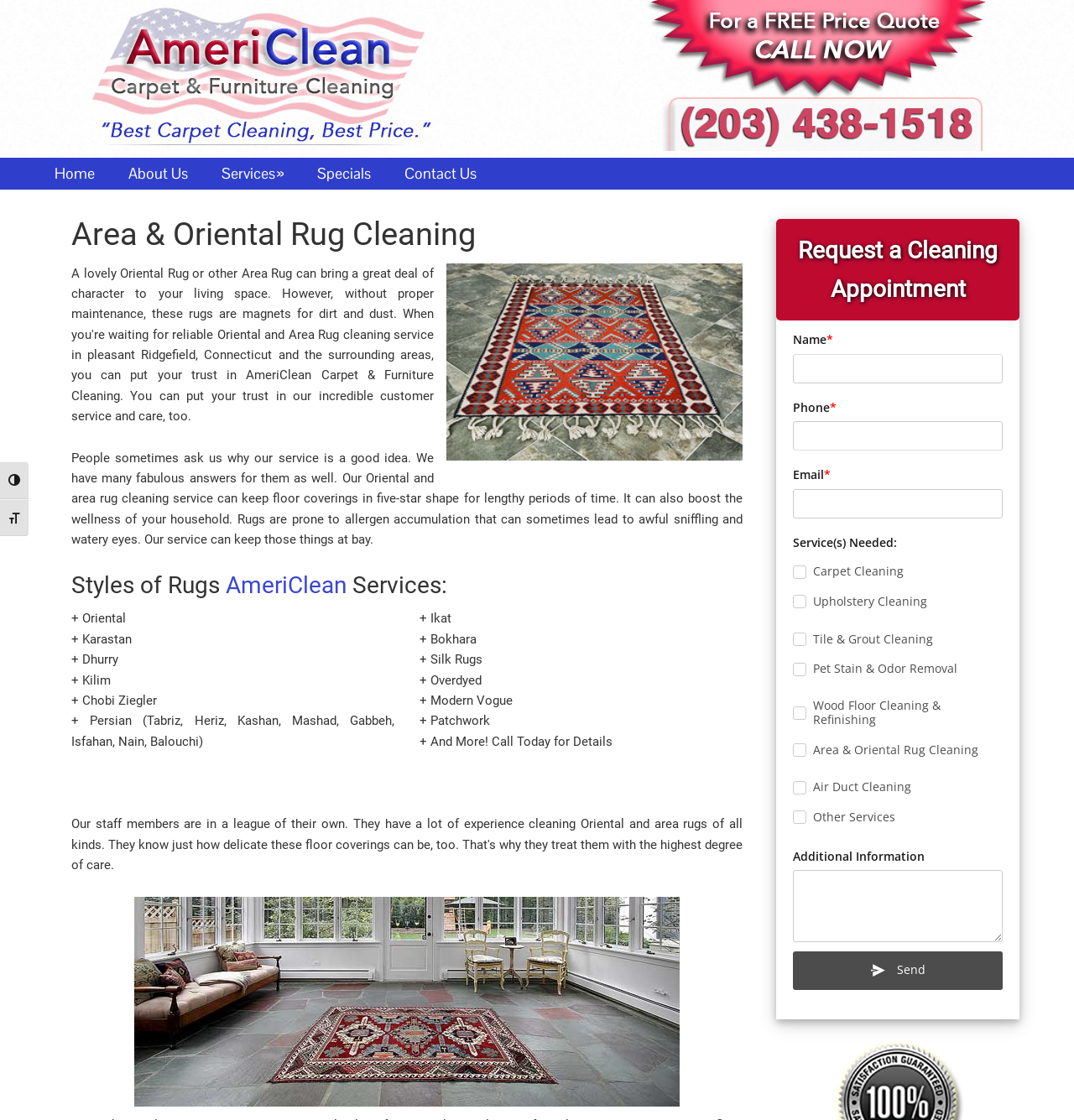Answer with a single word or phrase: 
What is the main service offered by AmeriClean?

Rug cleaning